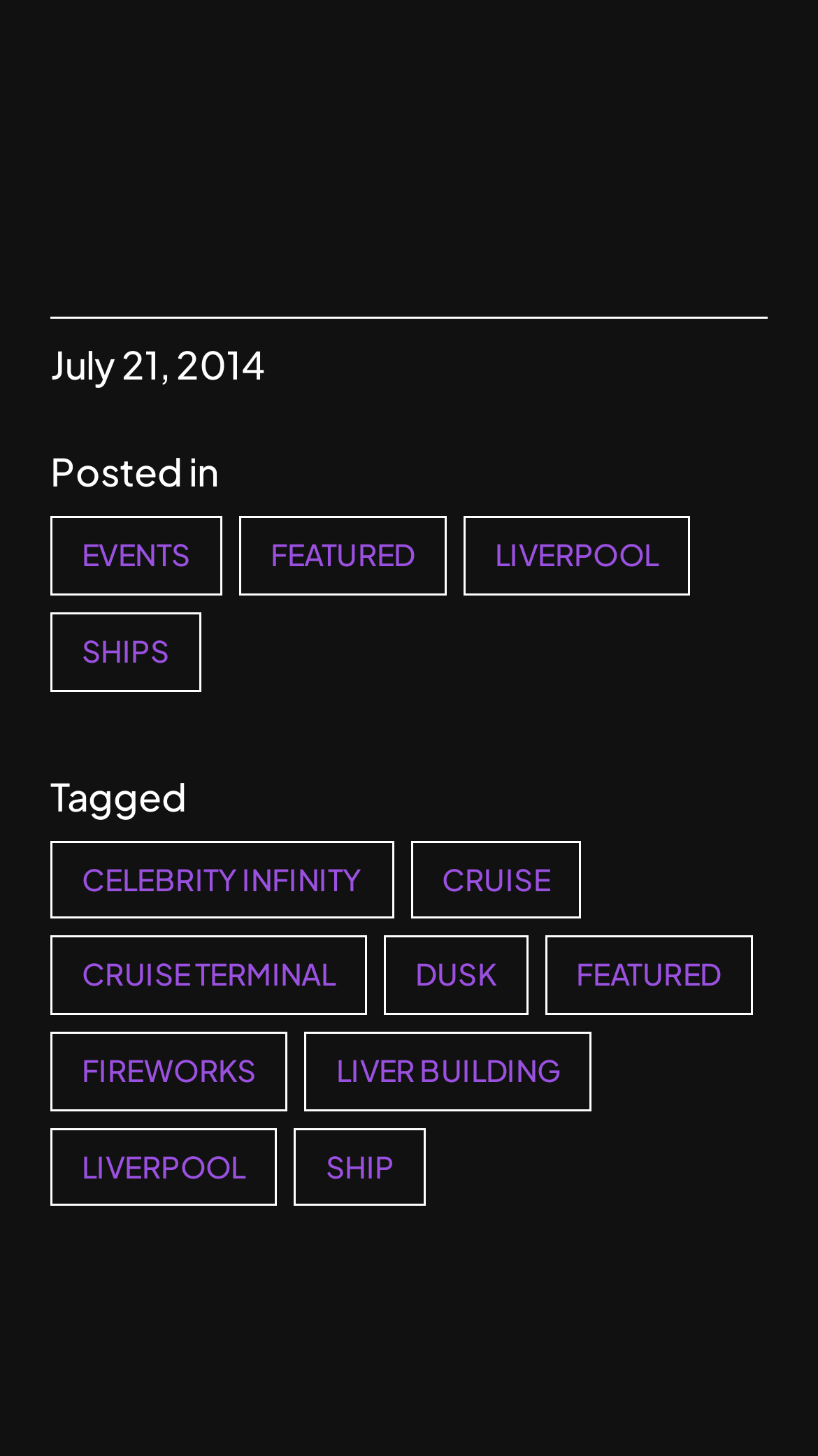How many categories are listed?
Using the image, provide a detailed and thorough answer to the question.

I counted the number of categories listed by looking at the link elements with distinct contents and found five categories: EVENTS, FEATURED, LIVERPOOL, SHIPS, and CRUISE.